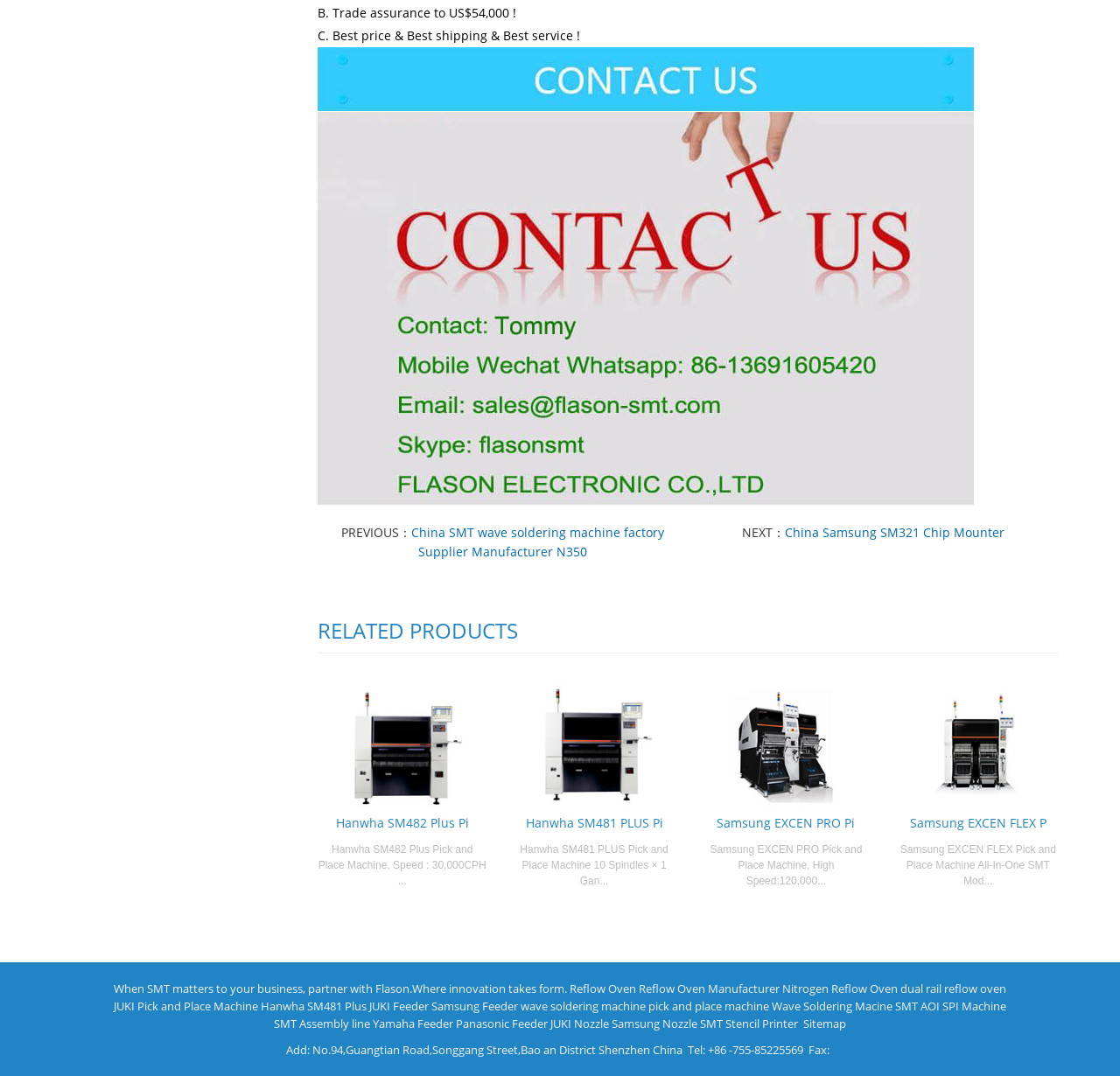Use a single word or phrase to respond to the question:
What is the trade assurance amount?

US$54,000